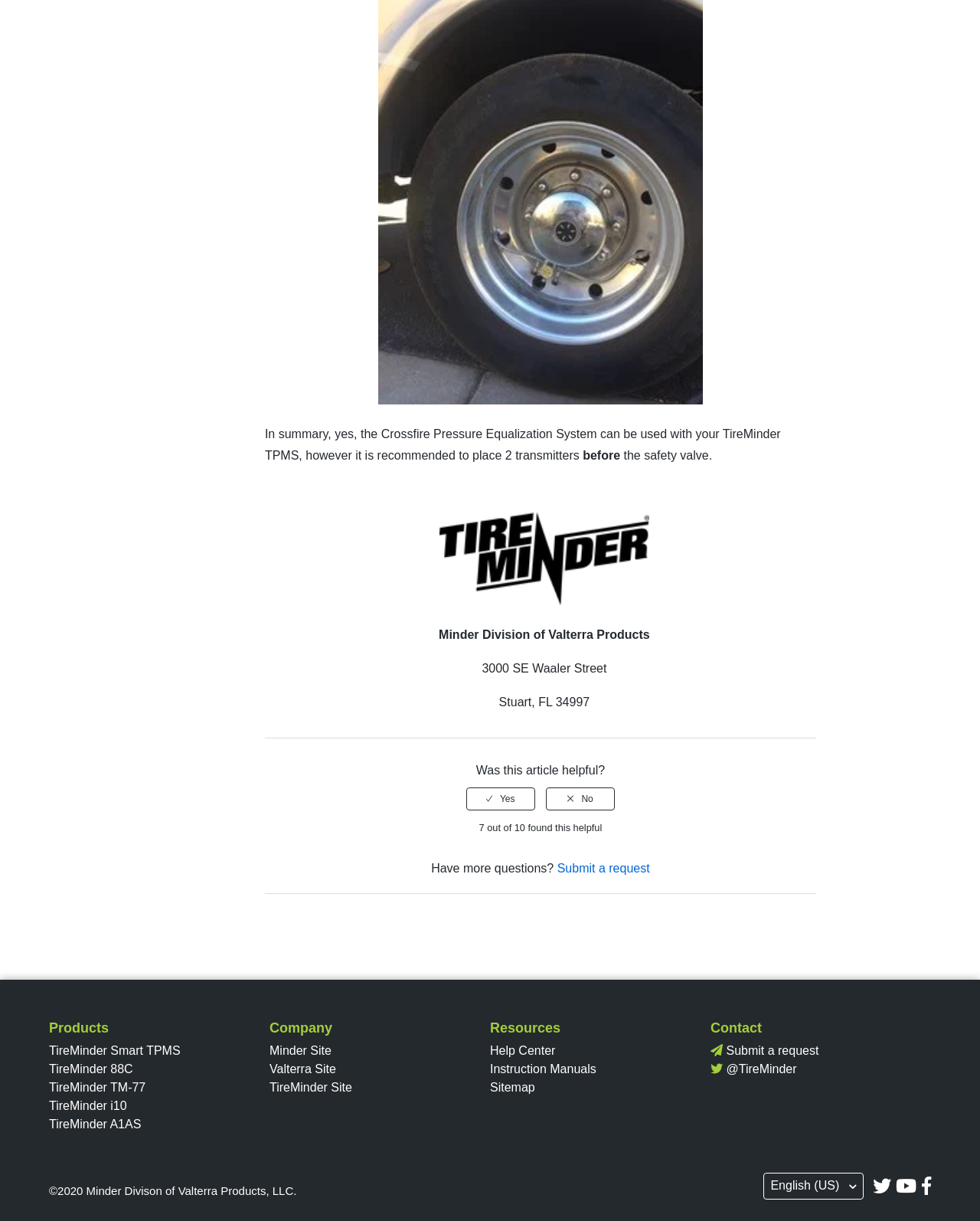Provide the bounding box coordinates of the section that needs to be clicked to accomplish the following instruction: "Click the 'Help Center' link."

[0.5, 0.855, 0.567, 0.866]